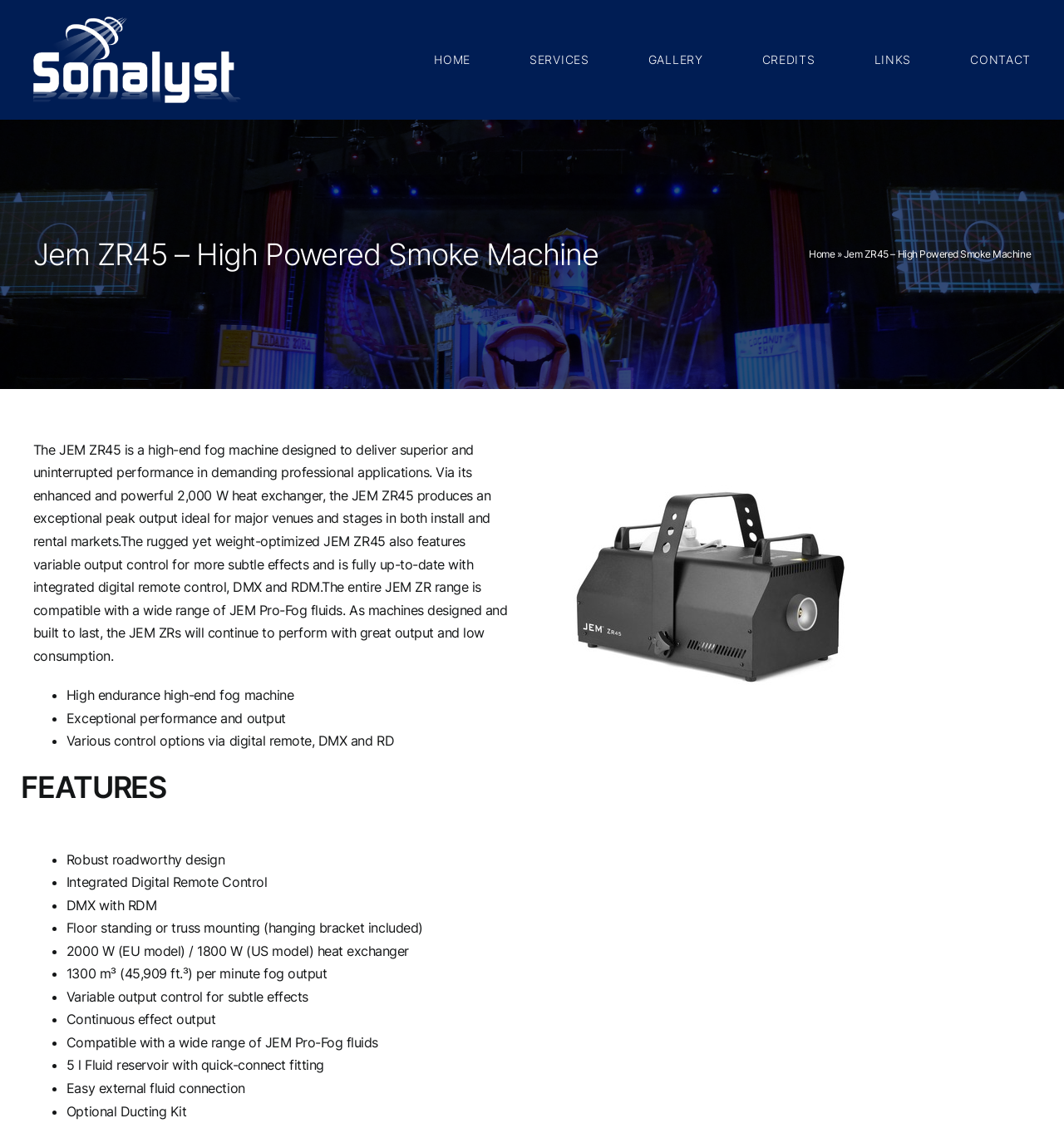Please provide the bounding box coordinates in the format (top-left x, top-left y, bottom-right x, bottom-right y). Remember, all values are floating point numbers between 0 and 1. What is the bounding box coordinate of the region described as: Links

[0.822, 0.044, 0.856, 0.062]